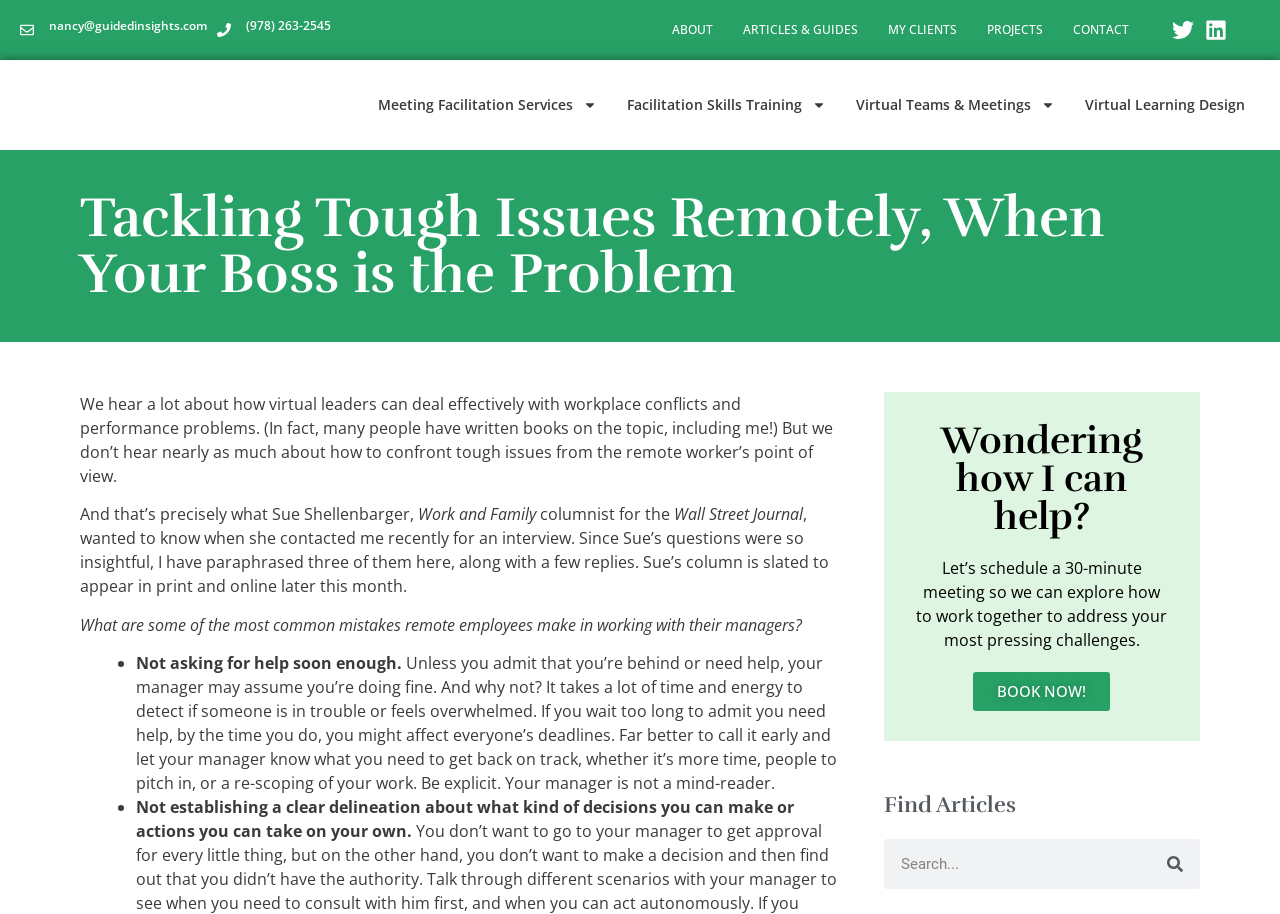Look at the image and give a detailed response to the following question: What is the name of the columnist mentioned in the article?

The name of the columnist mentioned in the article can be found in the second paragraph of the article, where it is stated that Sue Shellenbarger, a columnist for the Wall Street Journal, contacted the author for an interview.